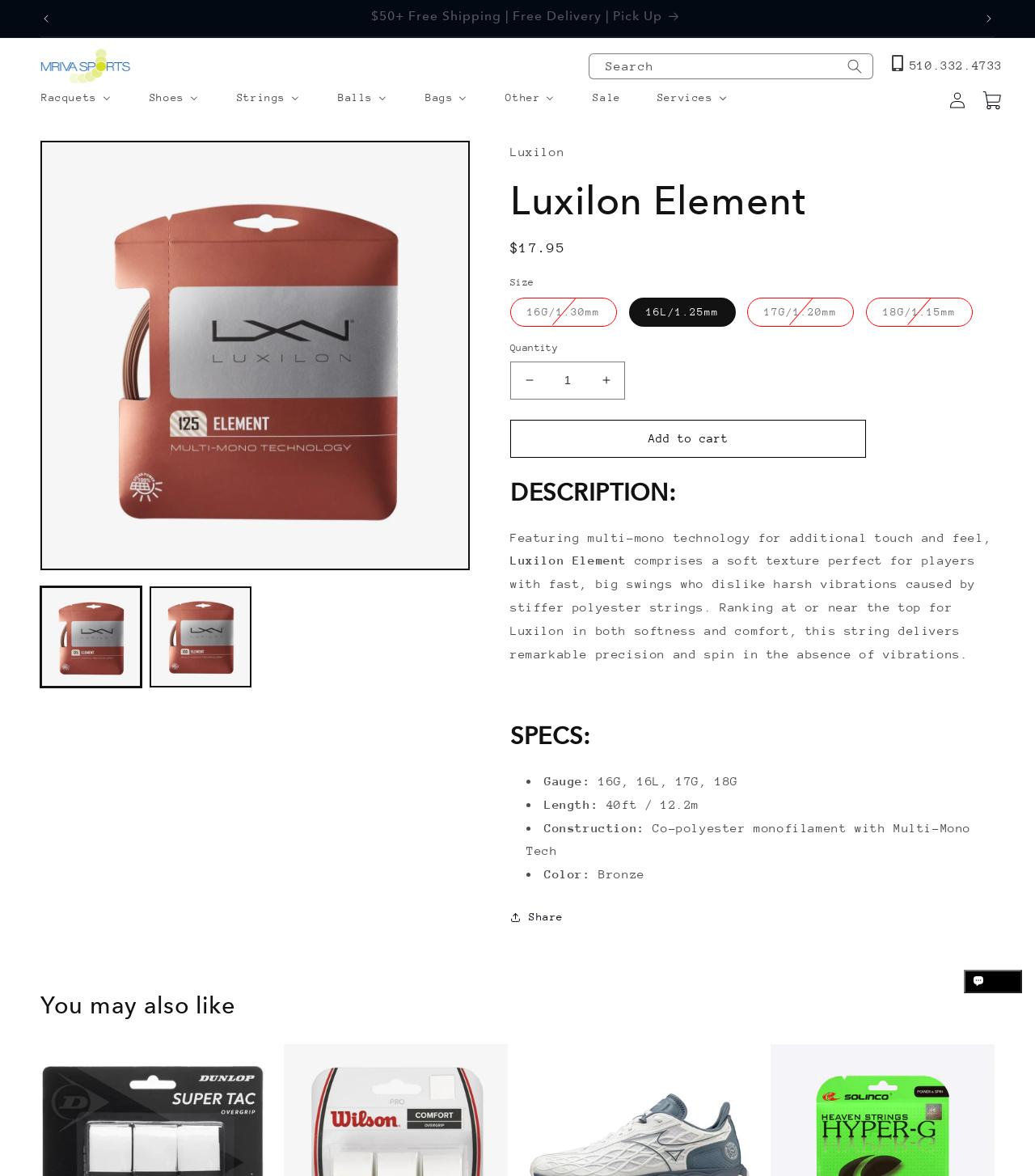Answer the following in one word or a short phrase: 
What is the color of the string?

Bronze